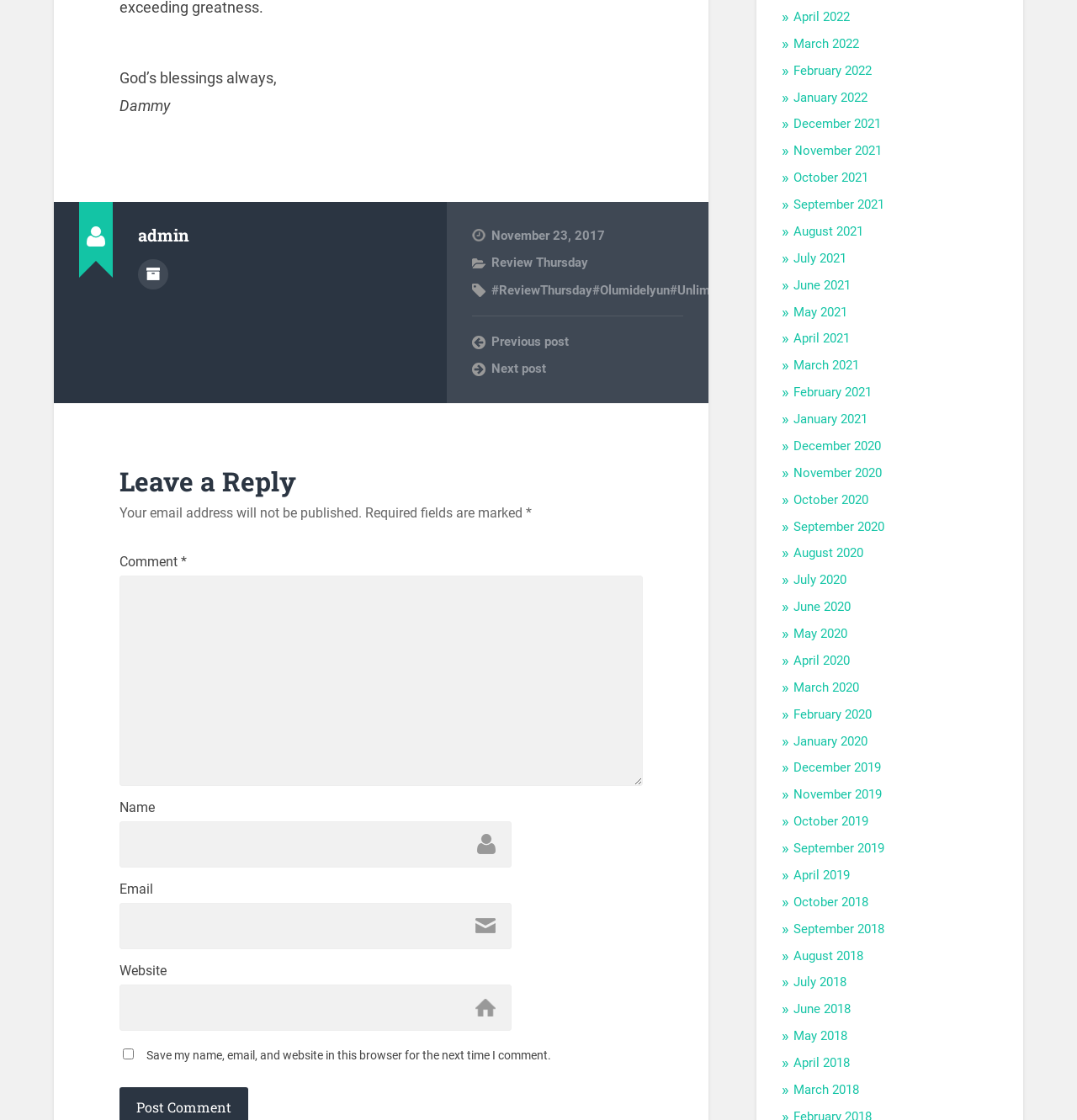Please identify the bounding box coordinates of the clickable element to fulfill the following instruction: "Read about the background of the French and Indian Wars". The coordinates should be four float numbers between 0 and 1, i.e., [left, top, right, bottom].

None